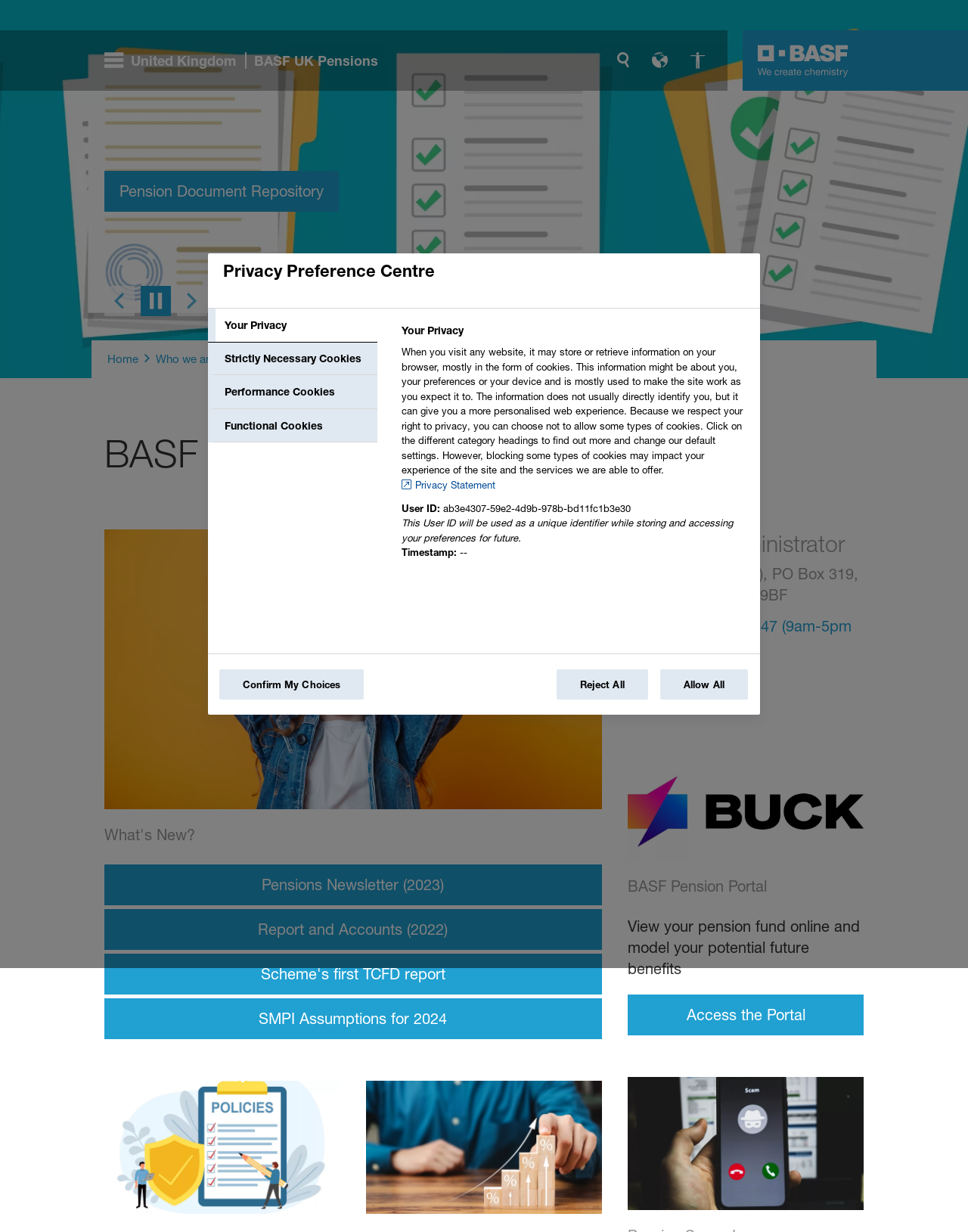Your task is to extract the text of the main heading from the webpage.

BASF UK Group Pension Scheme